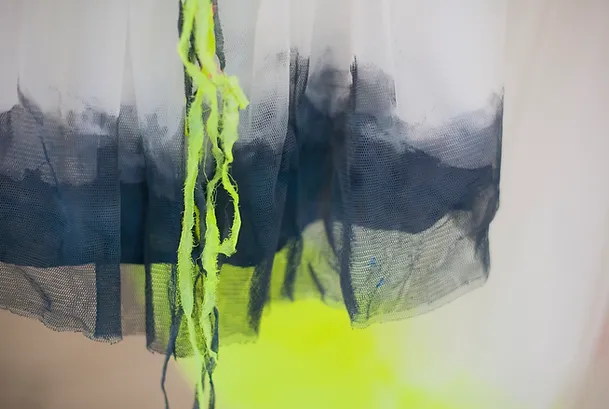Illustrate the scene in the image with a detailed description.

The image features a creative textile piece, showcasing a layered tulle material that transitions from a deep navy blue at the top to a vibrant hint of neon yellow towards the bottom. The delicate texture of the fabric gives it an ethereal quality, while a strand of bright green fibers hangs down, adding an unexpected pop of color and movement to the composition. This artwork reflects a modern aesthetic, capturing both sophistication and a playful use of color, likely from the collection featured in the "Art Gallery. AtelierJEM for Bonpoint." This gallery aims to blend artistry with fashion, making it a notable highlight in the contemporary art scene.